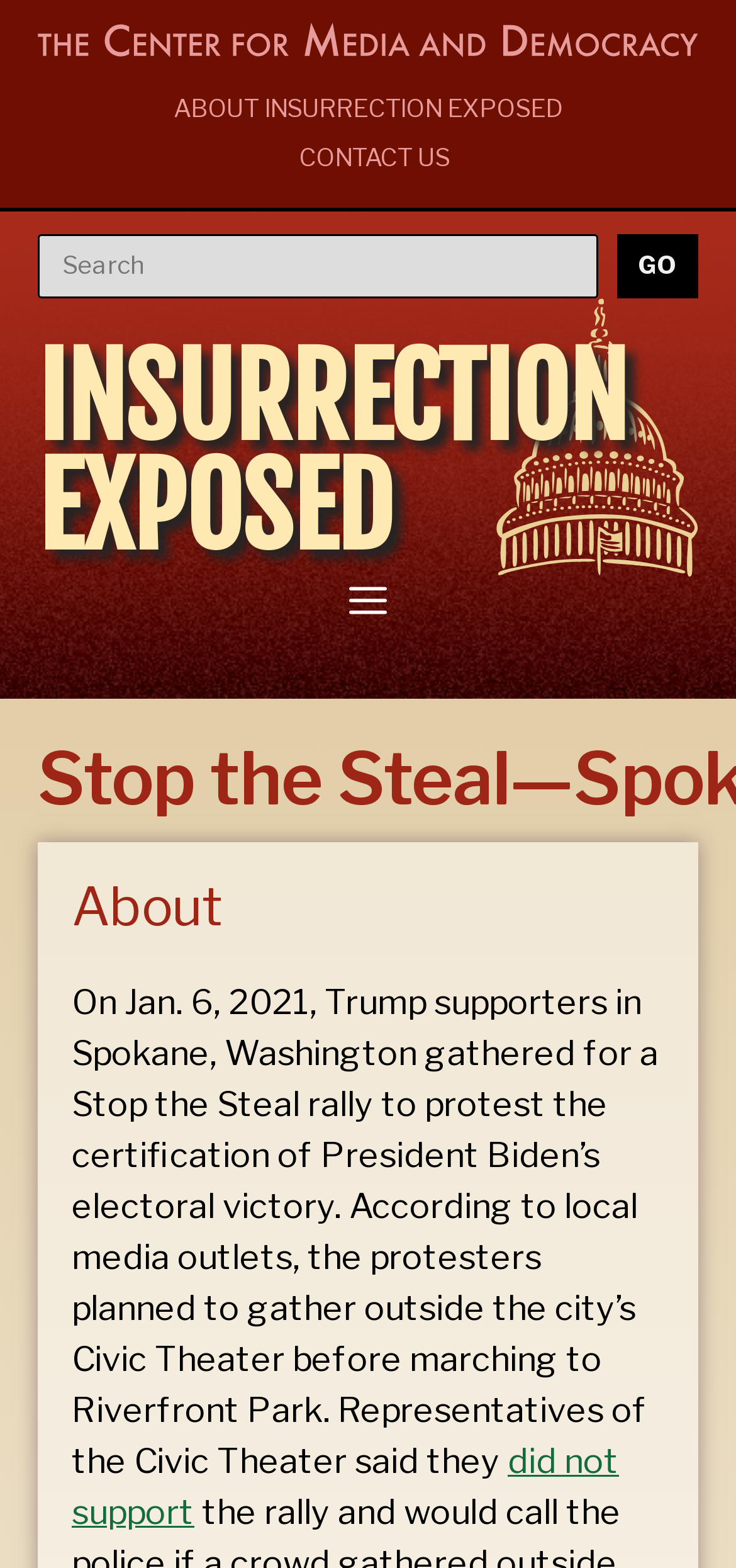Given the description "parent_node: GO name="s" placeholder="Search"", determine the bounding box of the corresponding UI element.

[0.051, 0.149, 0.813, 0.19]